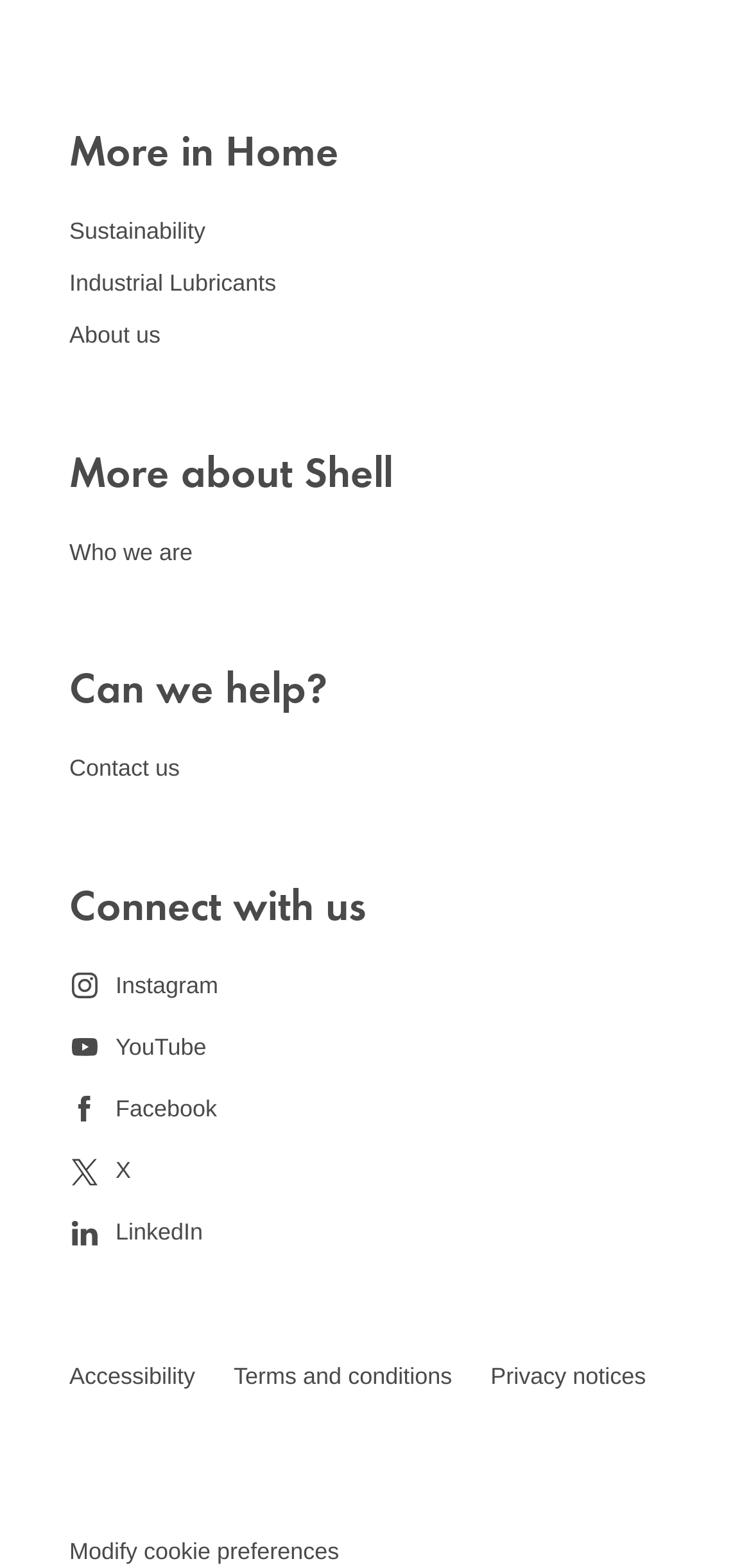Determine the bounding box coordinates of the element that should be clicked to execute the following command: "visit KXCI 91.3".

None